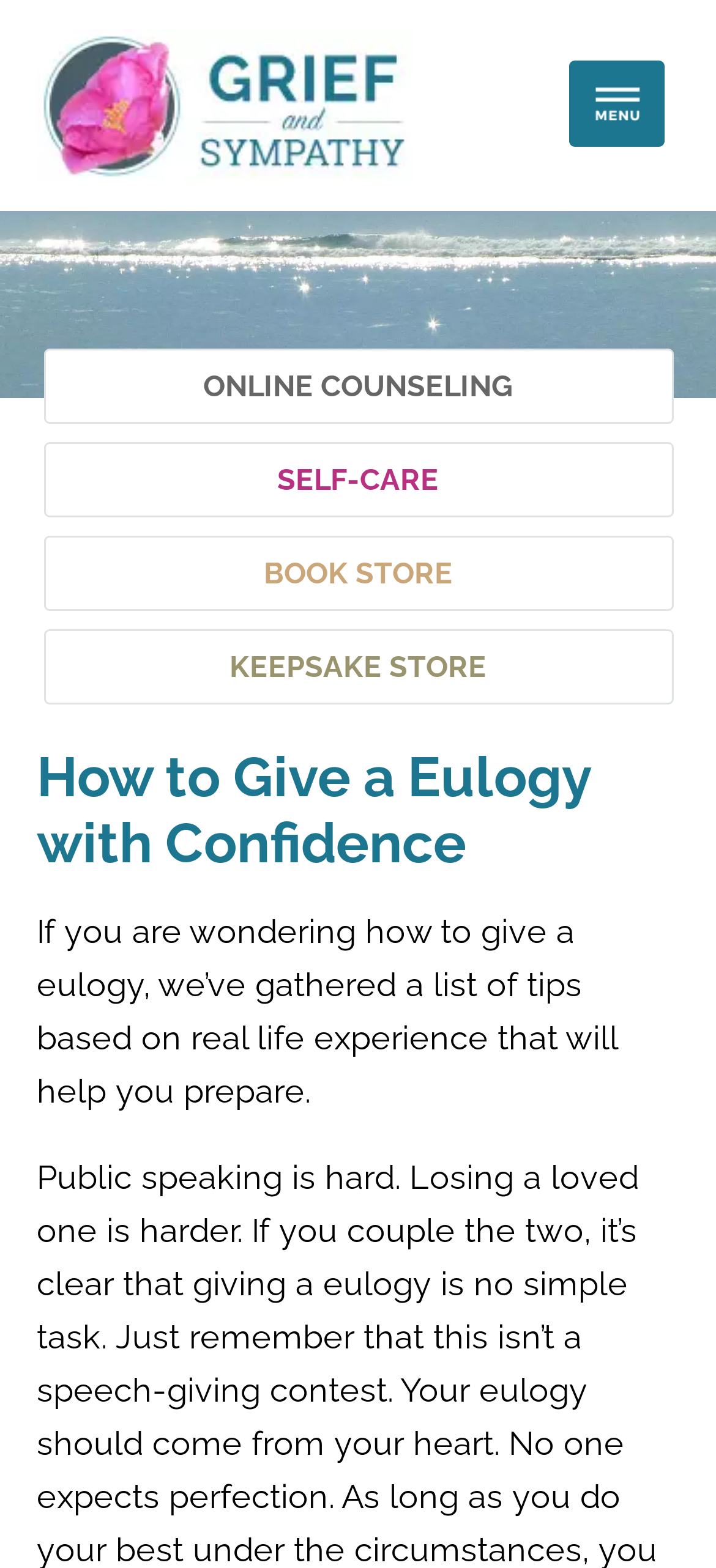Generate a detailed explanation of the webpage's features and information.

The webpage is about providing guidance on how to give a eulogy with confidence. At the top left, there is a link with no text. To the right of this link, there is a layout table containing the text "MENU". Below the link, there are four links arranged vertically, labeled "ONLINE COUNSELING", "SELF-CARE", "BOOK STORE", and "KEEPSAKE STORE", spanning the width of the page.

The main content of the webpage starts with a heading "How to Give a Eulogy with Confidence" located at the top center of the page. Below this heading, there is a paragraph of text that provides an introduction to the topic, explaining that the webpage offers tips based on real-life experience to help prepare for giving a eulogy.